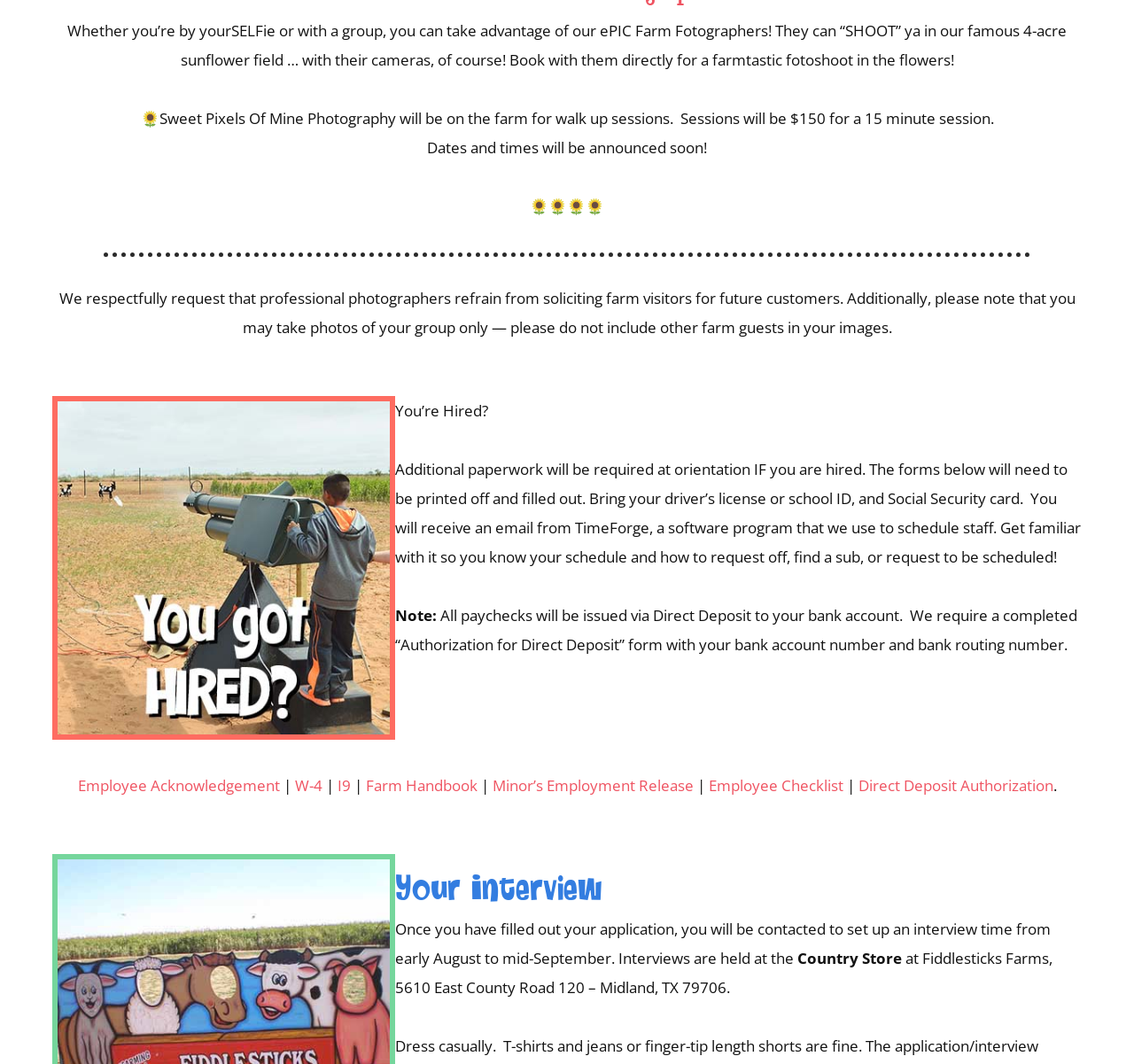Please give a succinct answer using a single word or phrase:
How will paychecks be issued?

Direct Deposit